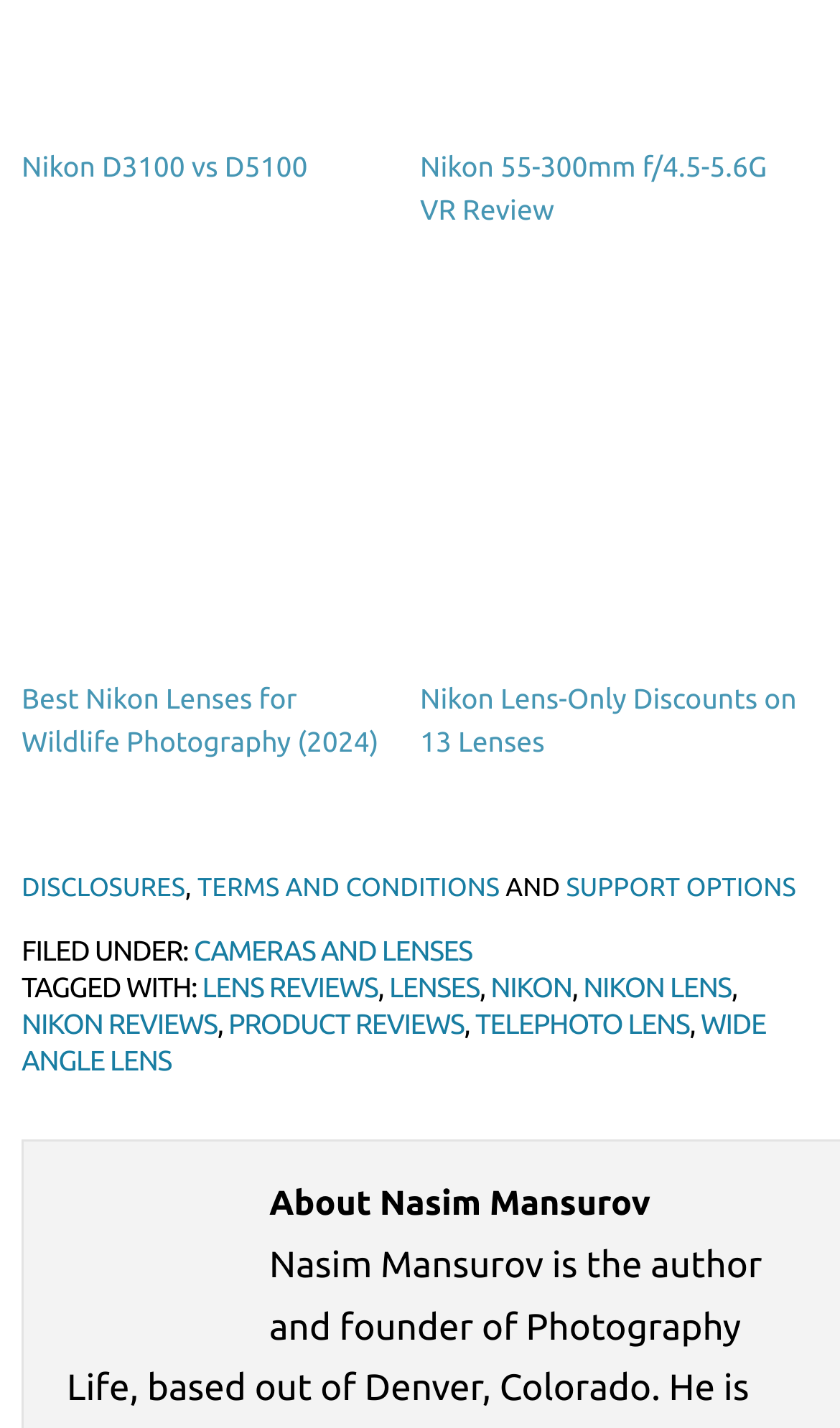Provide your answer to the question using just one word or phrase: What type of photography is mentioned?

Wildlife photography